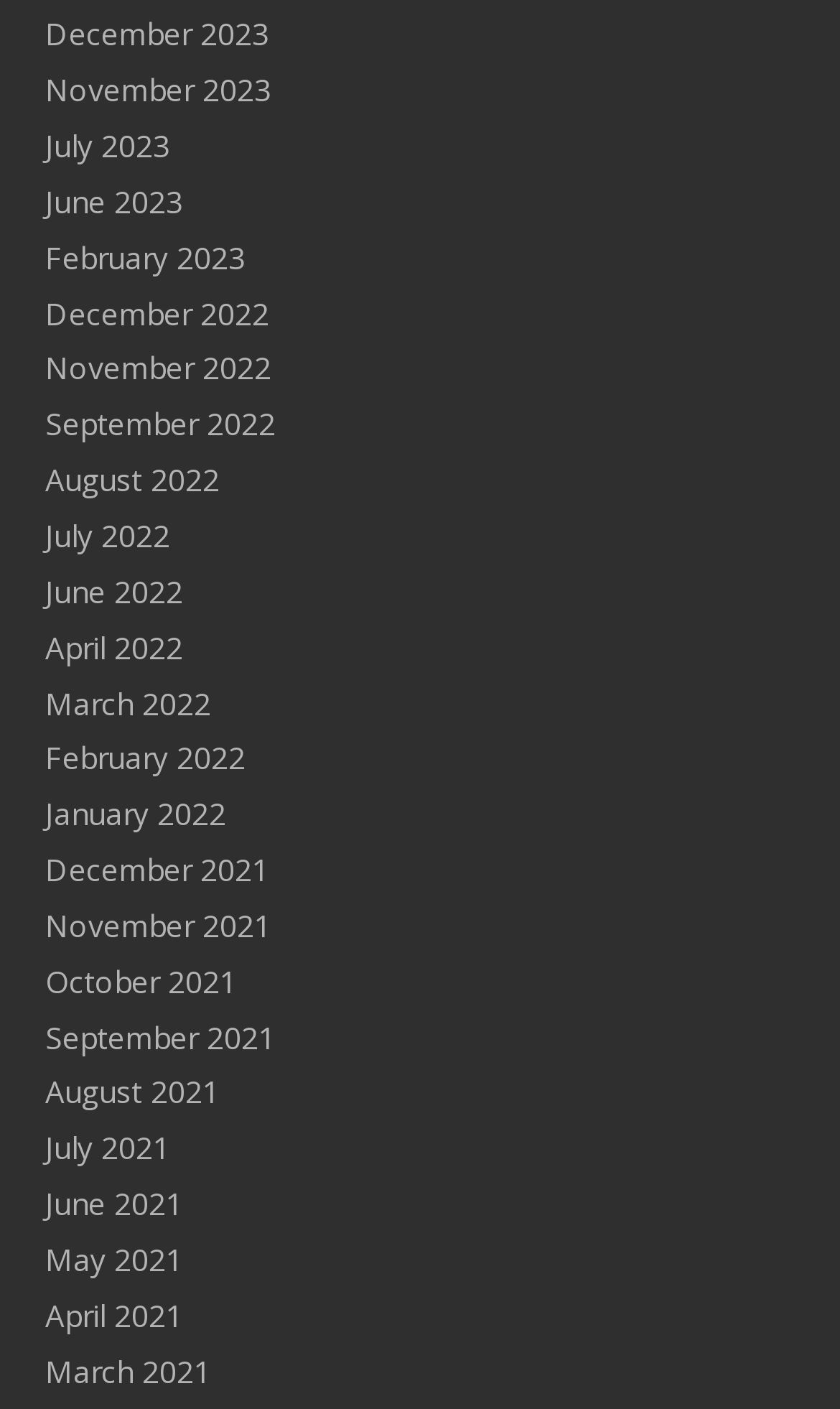Please locate the bounding box coordinates of the region I need to click to follow this instruction: "go to November 2022".

[0.054, 0.247, 0.323, 0.276]